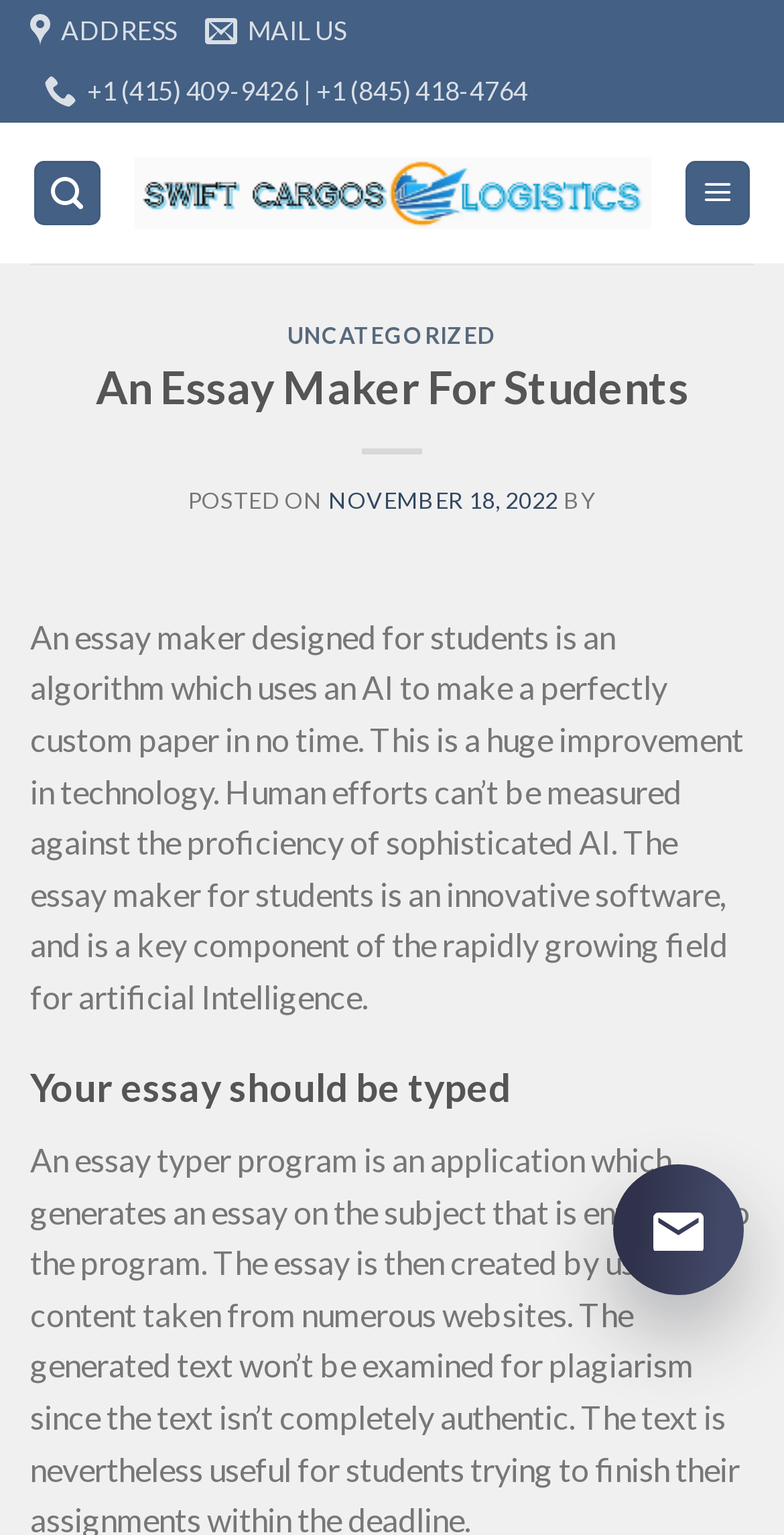What is the phone number provided?
Respond with a short answer, either a single word or a phrase, based on the image.

+1 (415) 409-9426 | +1 (845) 418-4764